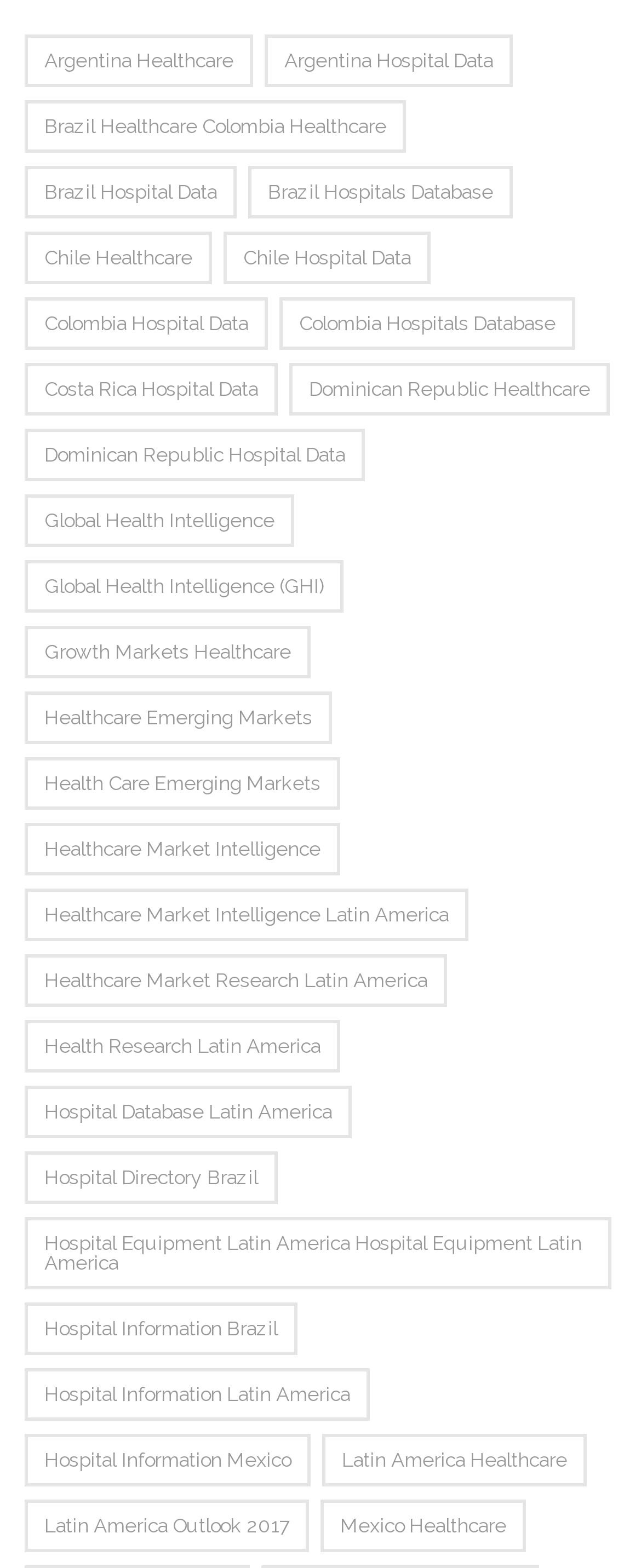Please specify the coordinates of the bounding box for the element that should be clicked to carry out this instruction: "learn about Linux web hosting". The coordinates must be four float numbers between 0 and 1, formatted as [left, top, right, bottom].

None